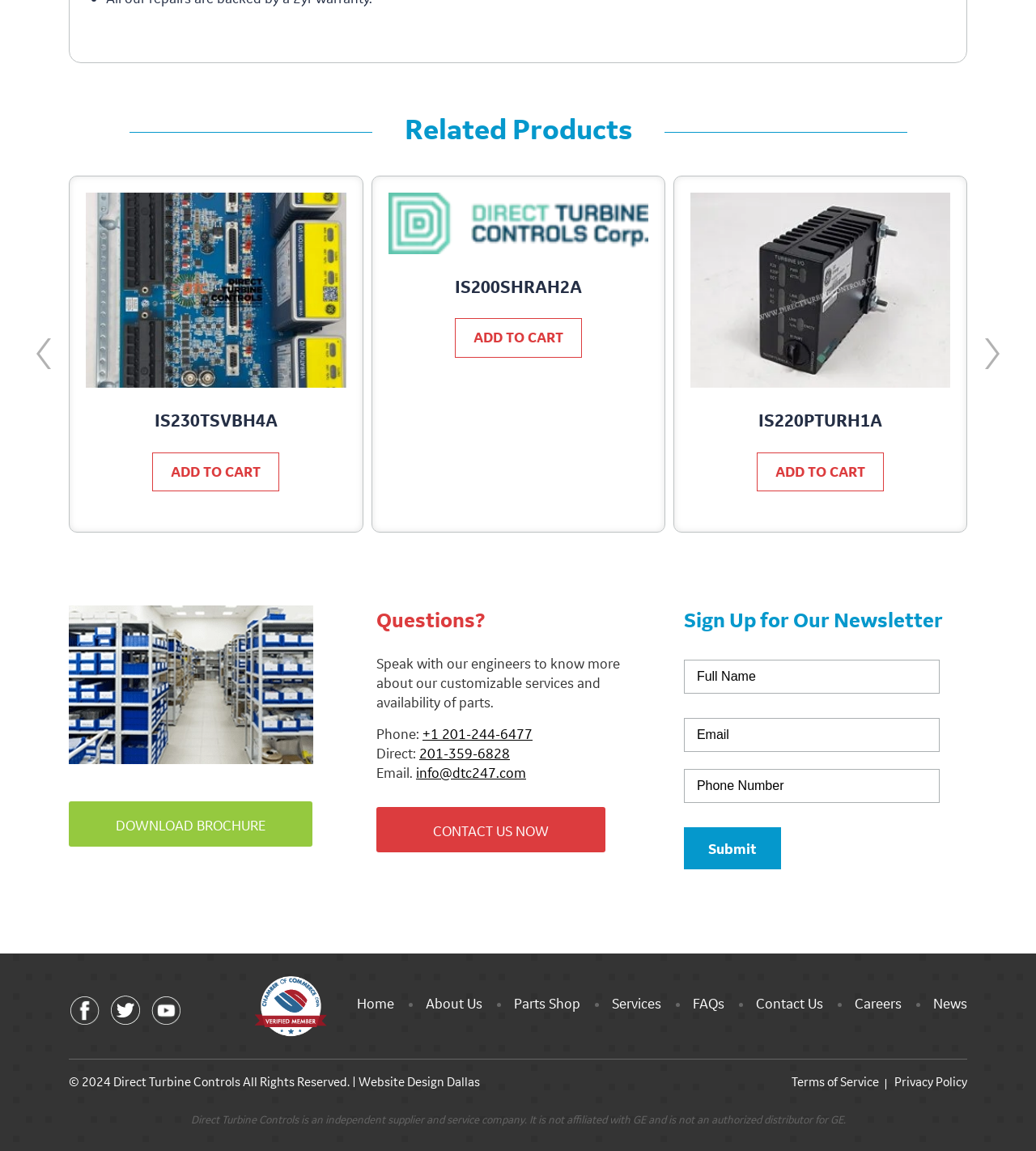Carefully examine the image and provide an in-depth answer to the question: What is the purpose of the 'Sign Up for Our Newsletter' section?

I inferred the purpose of the section by looking at the heading 'Sign Up for Our Newsletter' and the input fields for full name, email, and phone number, which suggests that the user needs to provide their information to receive the newsletter.